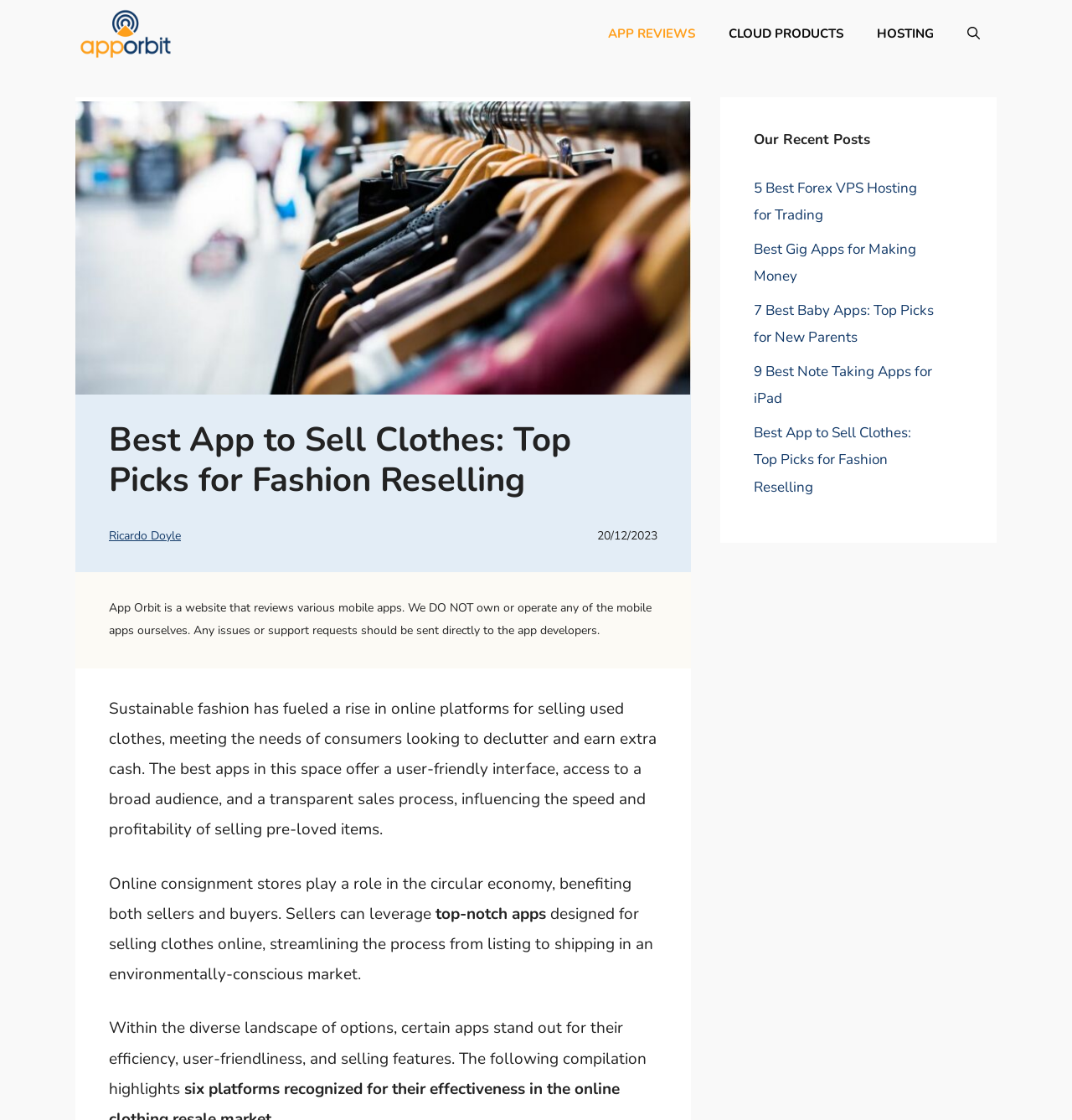Please analyze the image and provide a thorough answer to the question:
How many recent posts are listed?

The recent posts section is located at the bottom of the page and lists 5 links to recent articles, including '5 Best Forex VPS Hosting for Trading', 'Best Gig Apps for Making Money', and others.